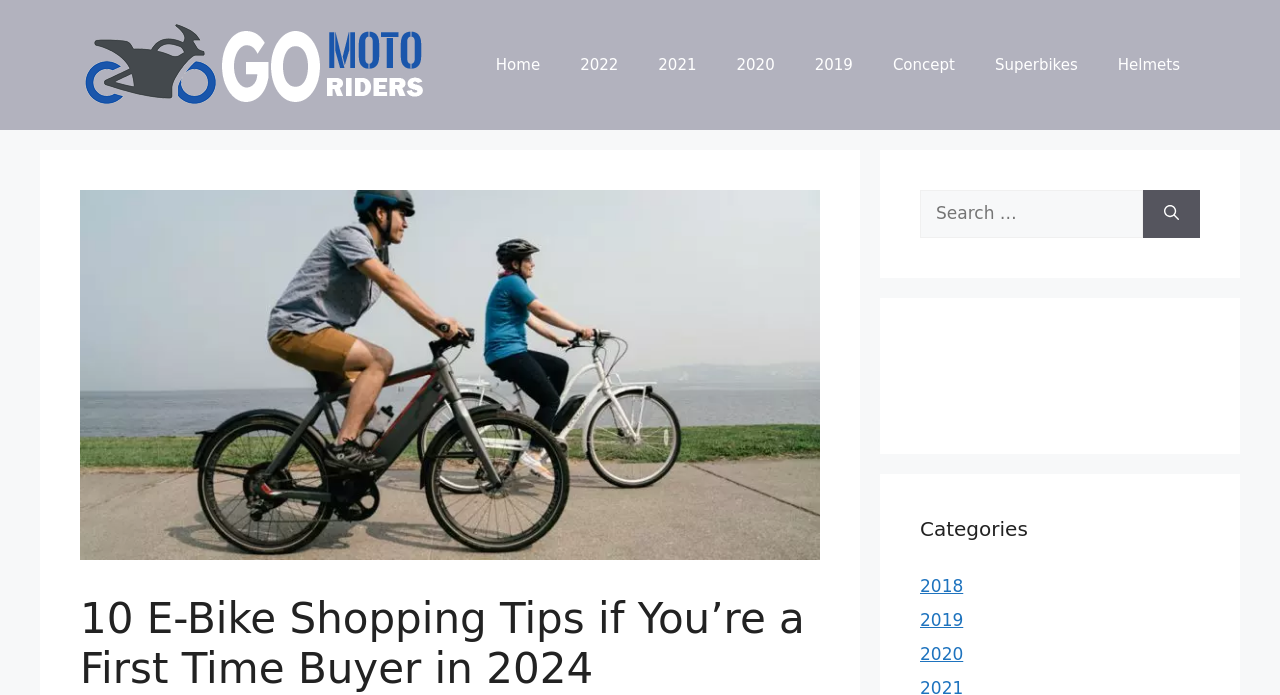Explain the features and main sections of the webpage comprehensively.

The webpage is about electric bike shopping tips, specifically for first-time buyers in 2024. At the top, there is a banner with the site's name, "GoMotoRiders – Motorcycle Reviews, Rumors & Fun Things", accompanied by an image. Below the banner, there is a primary navigation menu with links to different sections, including "Home", "2022", "2021", "2020", "2019", "Concept", "Superbikes", and "Helmets".

The main content of the page is headed by a title, "10 E-Bike Shopping Tips if You’re a First Time Buyer in 2024", which is positioned near the top of the page. On the right side of the page, there is a search box with a label "Search for:" and a "Search" button. Below the search box, there is a section labeled "Categories" with links to different years, including "2018", "2019", and "2020".

The overall structure of the page is divided into sections, with clear headings and concise text. The layout is organized, making it easy to navigate and find specific information.